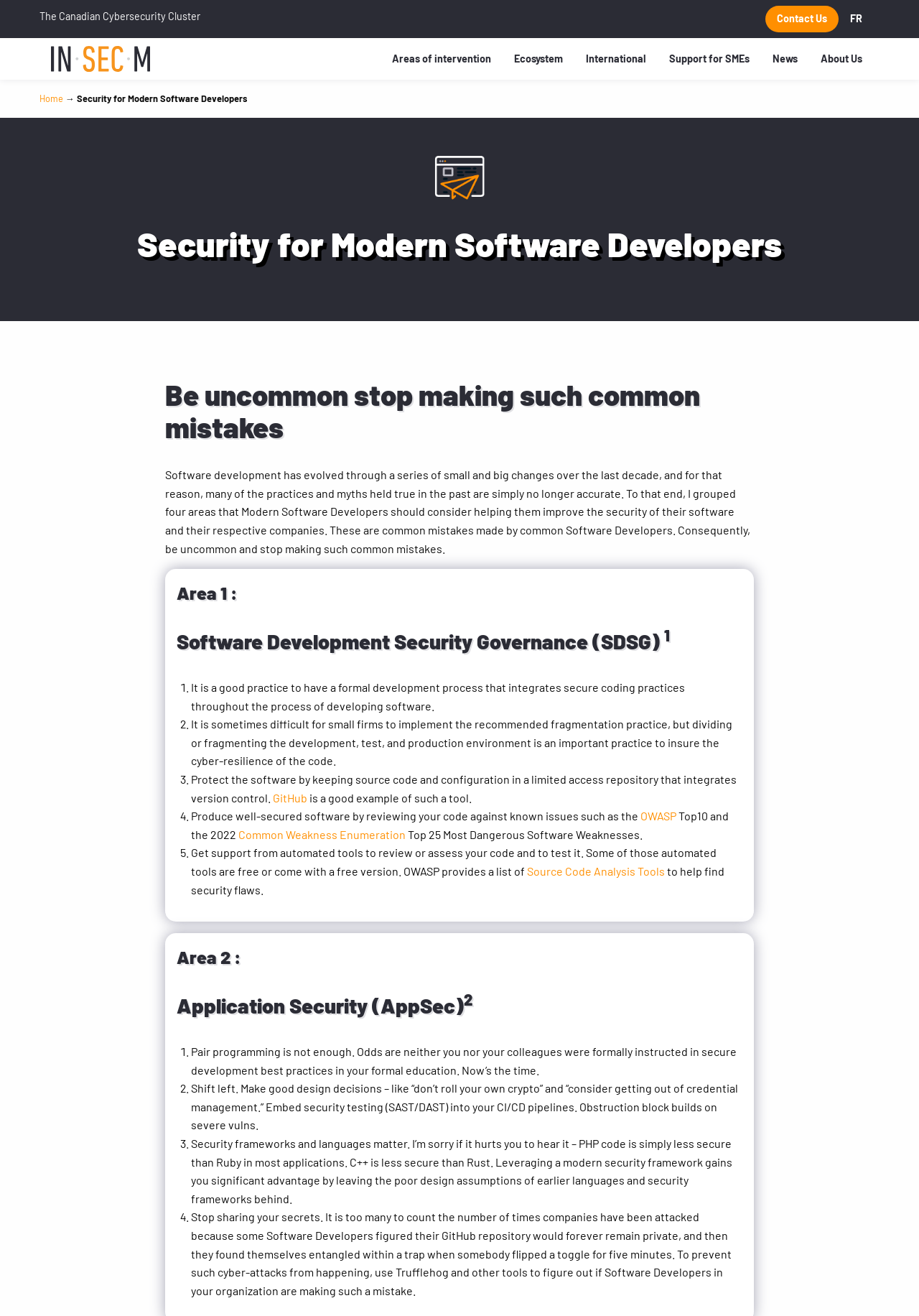What is the name of the tool mentioned for source code analysis?
Using the image, respond with a single word or phrase.

OWASP